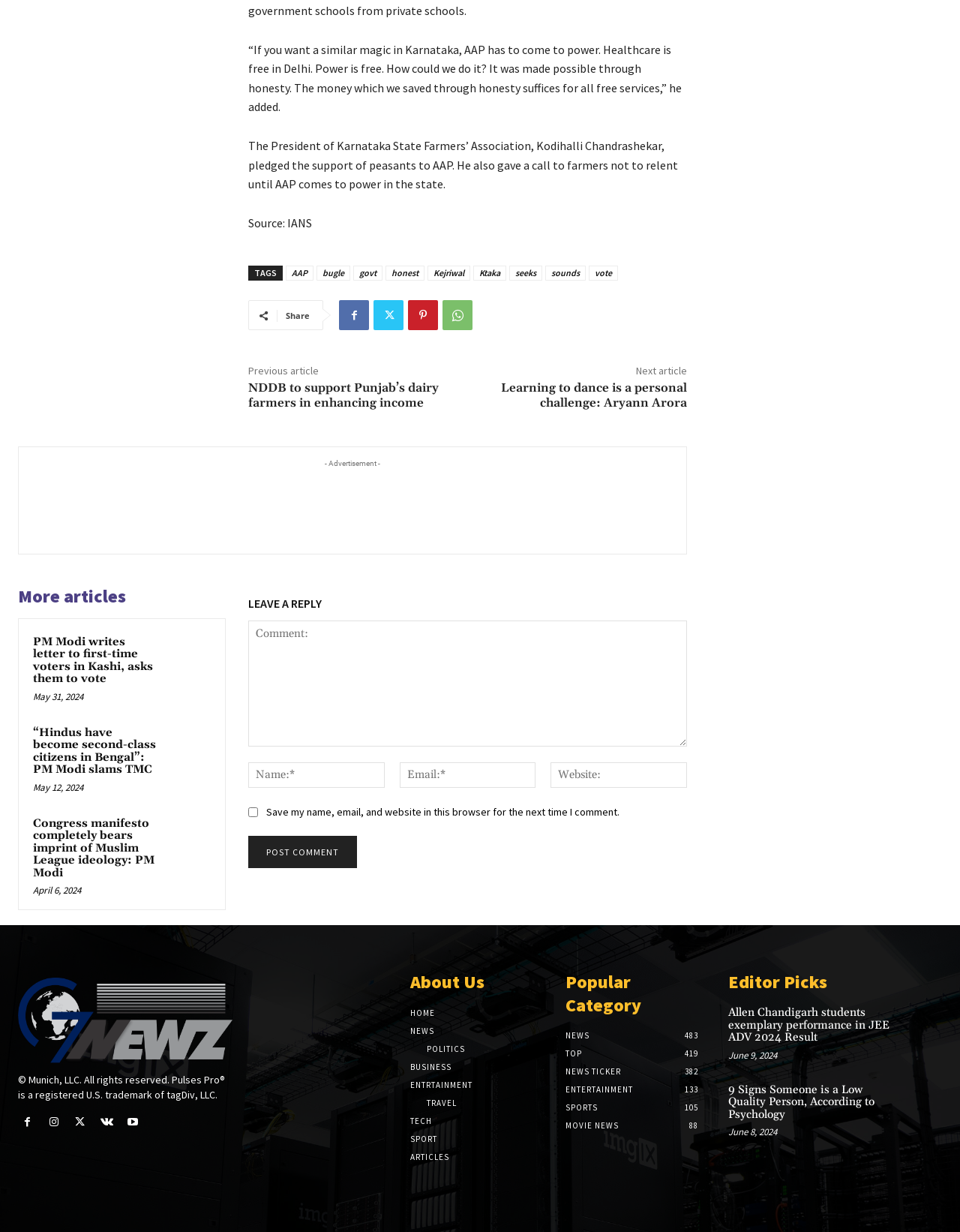Give the bounding box coordinates for this UI element: "parent_node: Name:* name="author" placeholder="Name:*"". The coordinates should be four float numbers between 0 and 1, arranged as [left, top, right, bottom].

[0.259, 0.619, 0.401, 0.639]